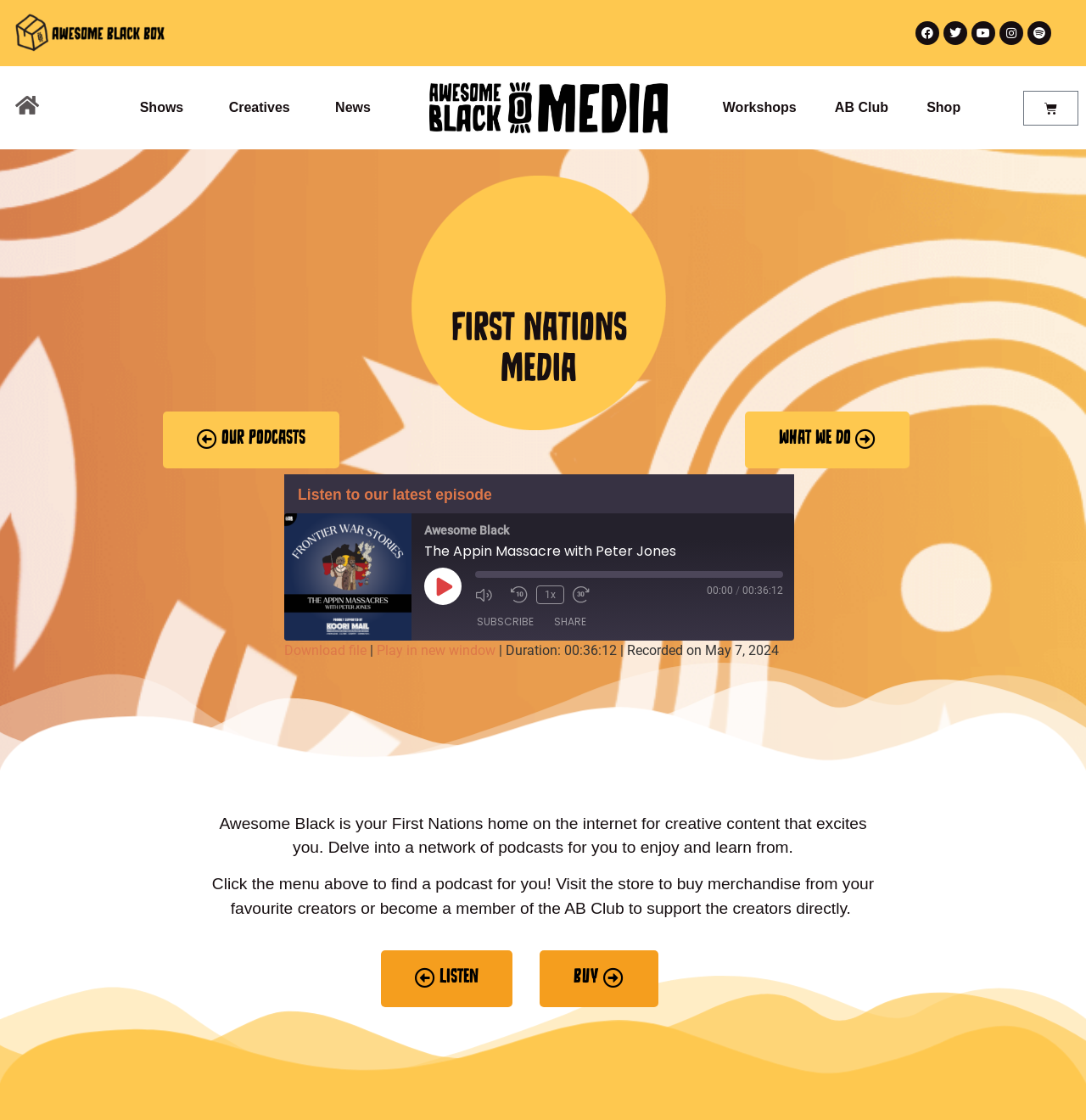Find the bounding box coordinates for the area that should be clicked to accomplish the instruction: "Listen to other podcasts".

[0.15, 0.367, 0.312, 0.418]